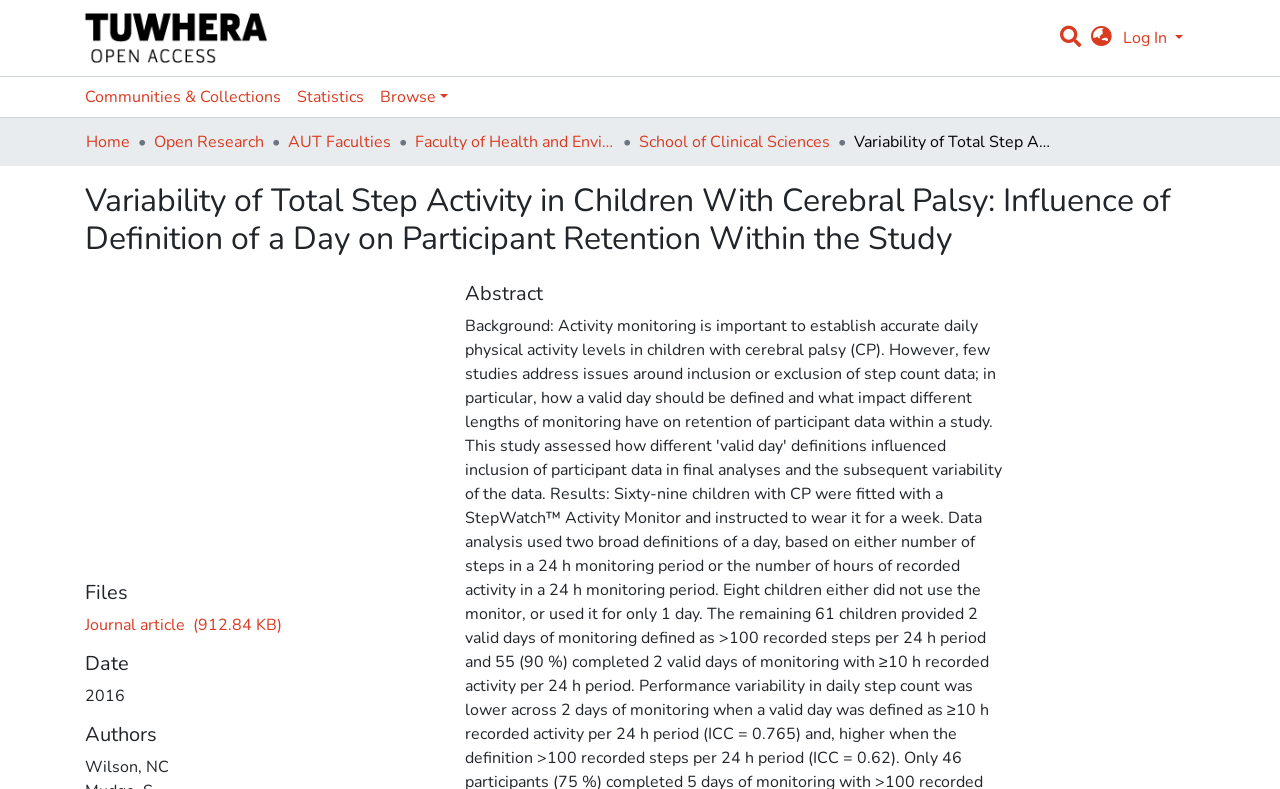Identify the bounding box coordinates for the UI element described as follows: School of Clinical Sciences. Use the format (top-left x, top-left y, bottom-right x, bottom-right y) and ensure all values are floating point numbers between 0 and 1.

[0.499, 0.165, 0.648, 0.195]